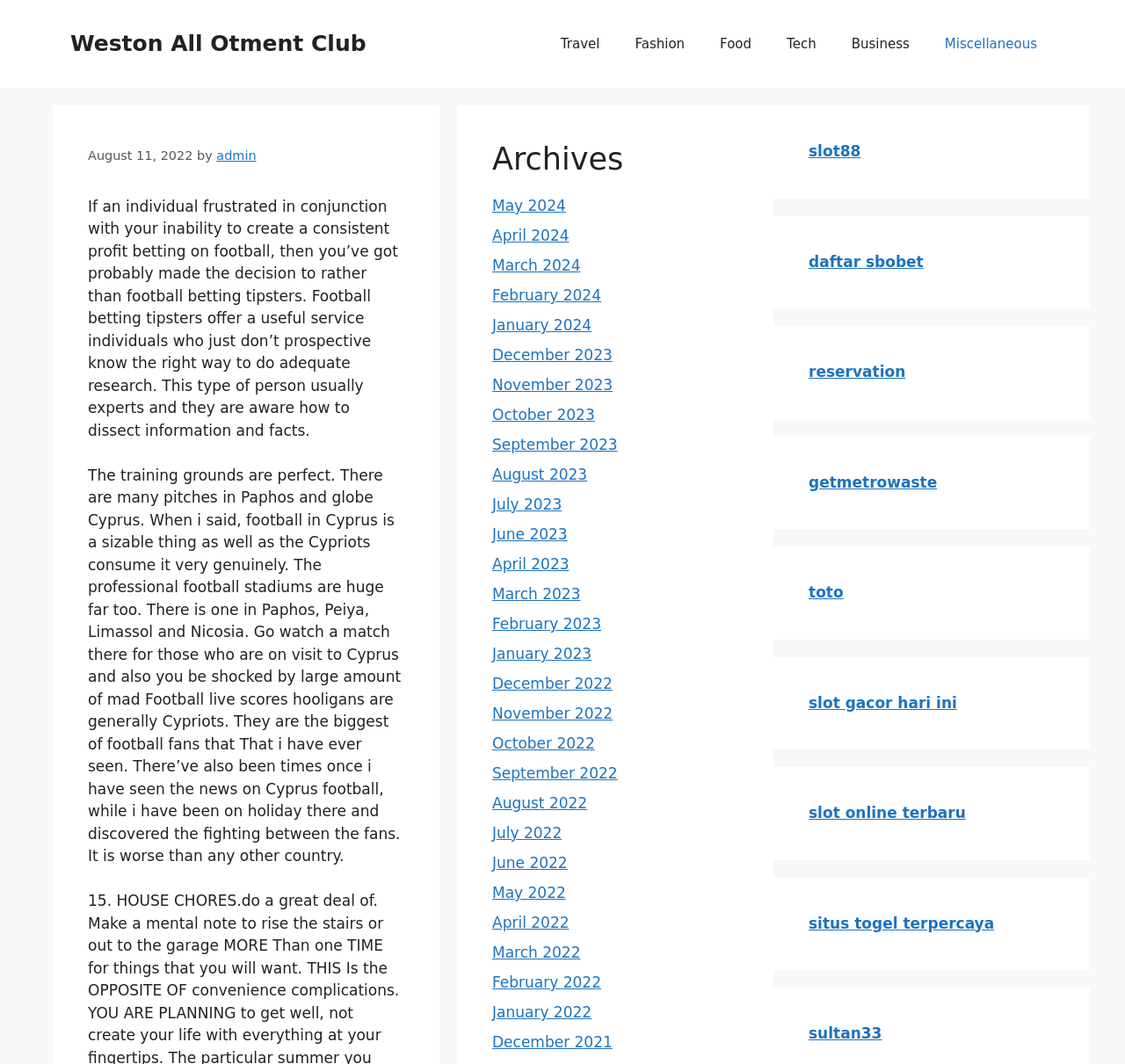Please identify the bounding box coordinates of the clickable area that will fulfill the following instruction: "Click on Travel link". The coordinates should be in the format of four float numbers between 0 and 1, i.e., [left, top, right, bottom].

[0.483, 0.017, 0.549, 0.066]